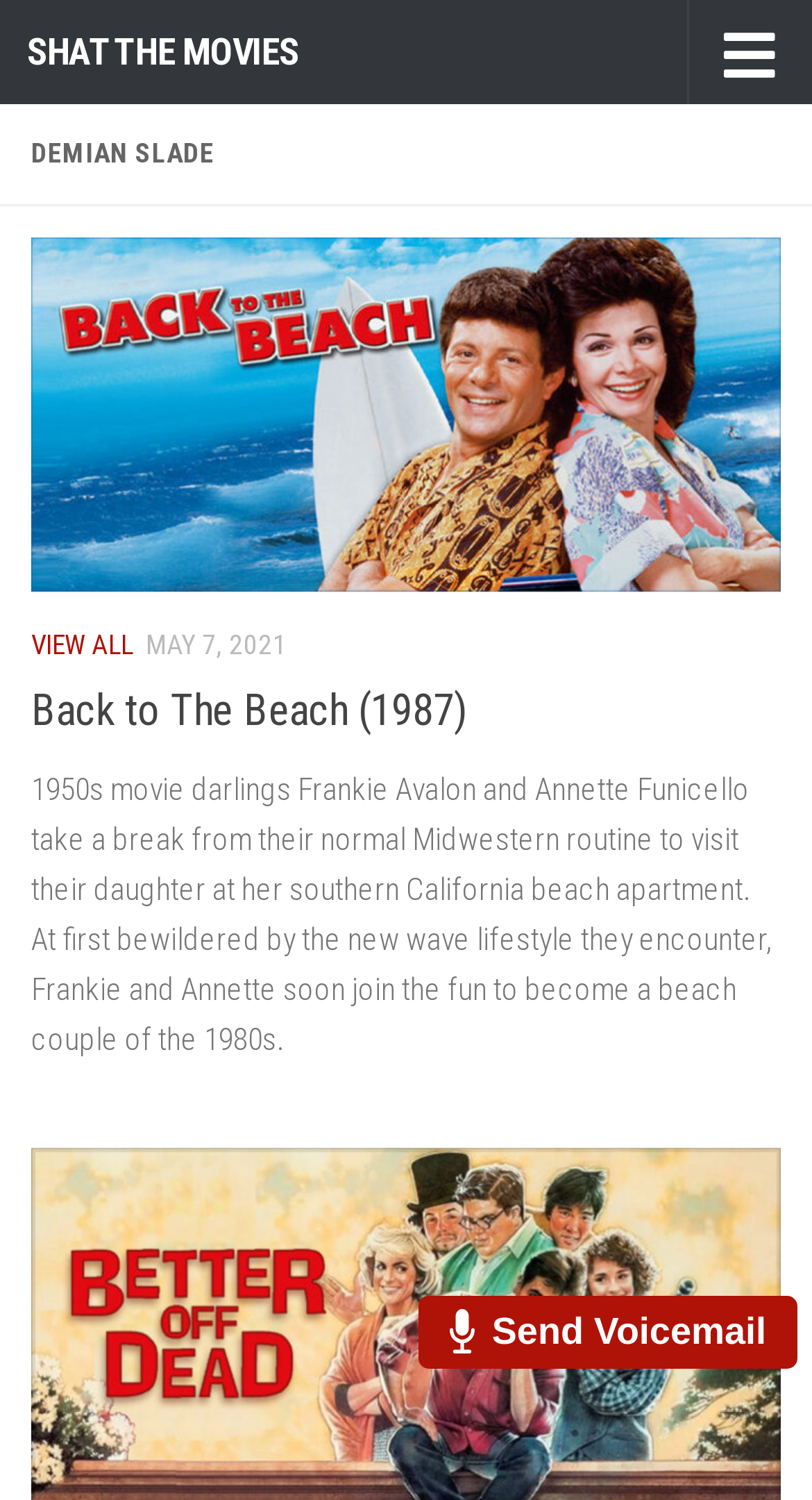Given the description "Back to The Beach (1987)", determine the bounding box of the corresponding UI element.

[0.038, 0.456, 0.574, 0.49]